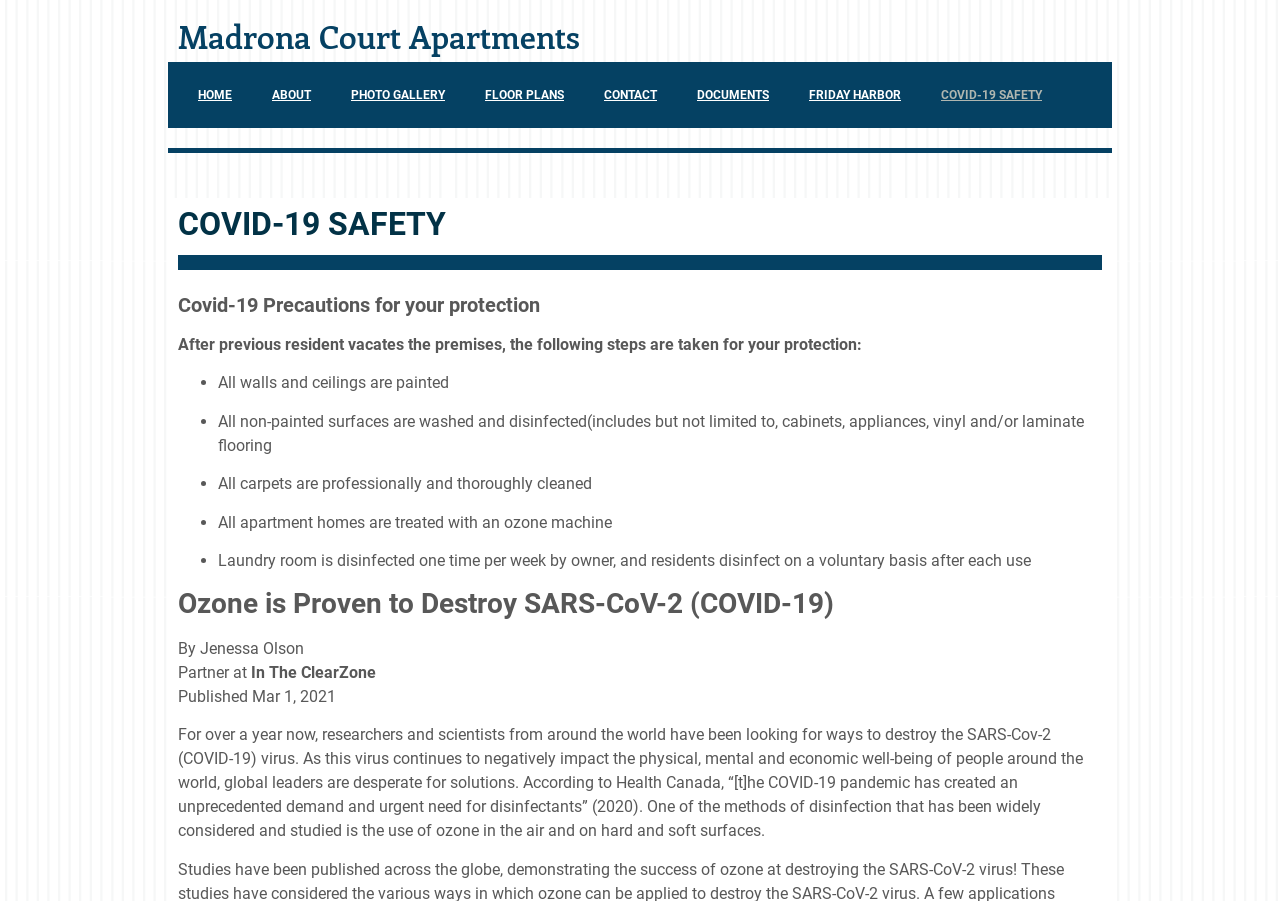Please specify the coordinates of the bounding box for the element that should be clicked to carry out this instruction: "Click on the COVID-19 SAFETY link". The coordinates must be four float numbers between 0 and 1, formatted as [left, top, right, bottom].

[0.72, 0.08, 0.83, 0.131]